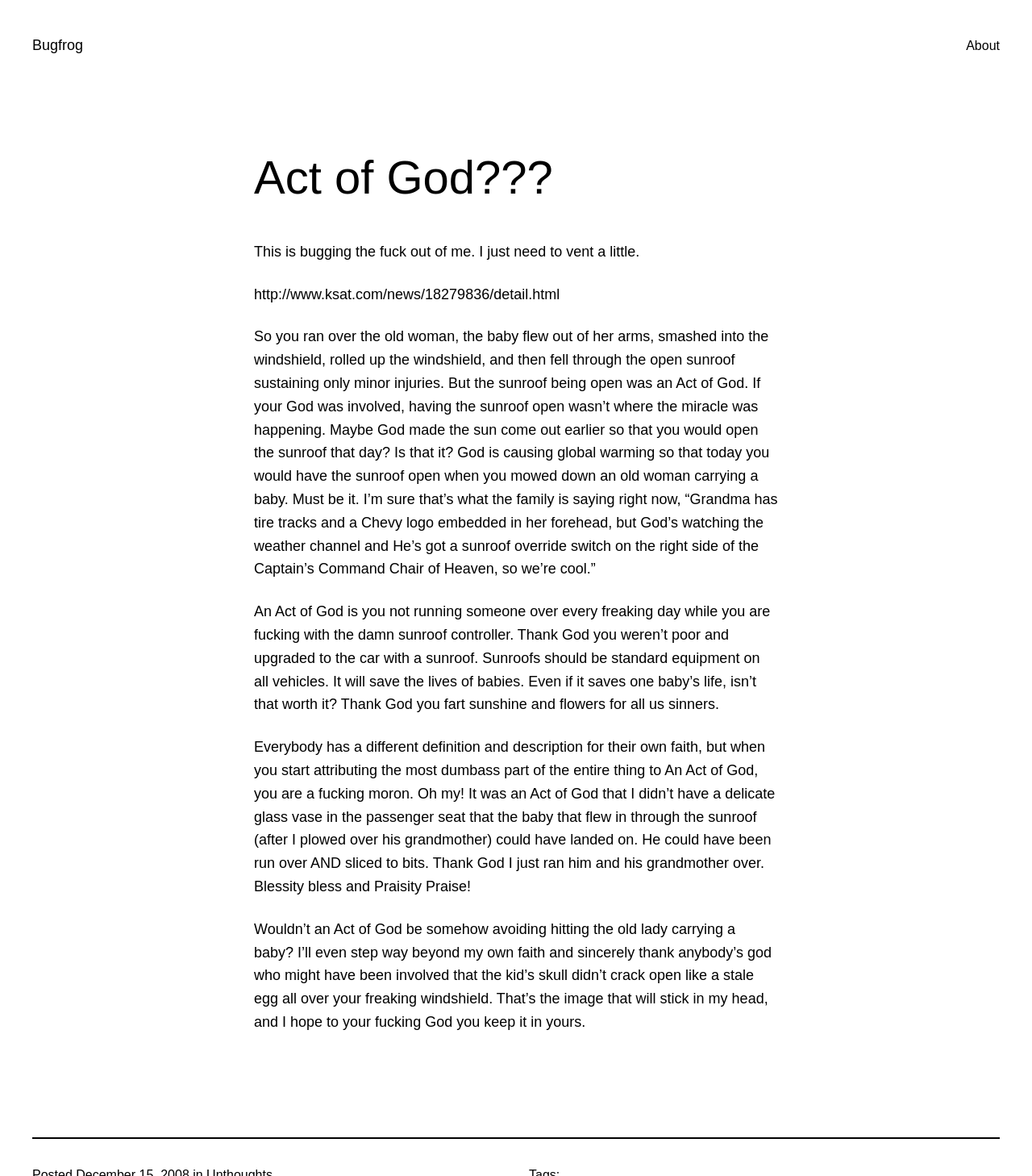What is the context of the story mentioned in the article?
Give a detailed response to the question by analyzing the screenshot.

The context of the story mentioned in the article is a car accident where a baby survives due to a sunroof being open. The accident involves a driver running over an old woman carrying a baby, and the baby flying out of her arms and landing on the windshield.